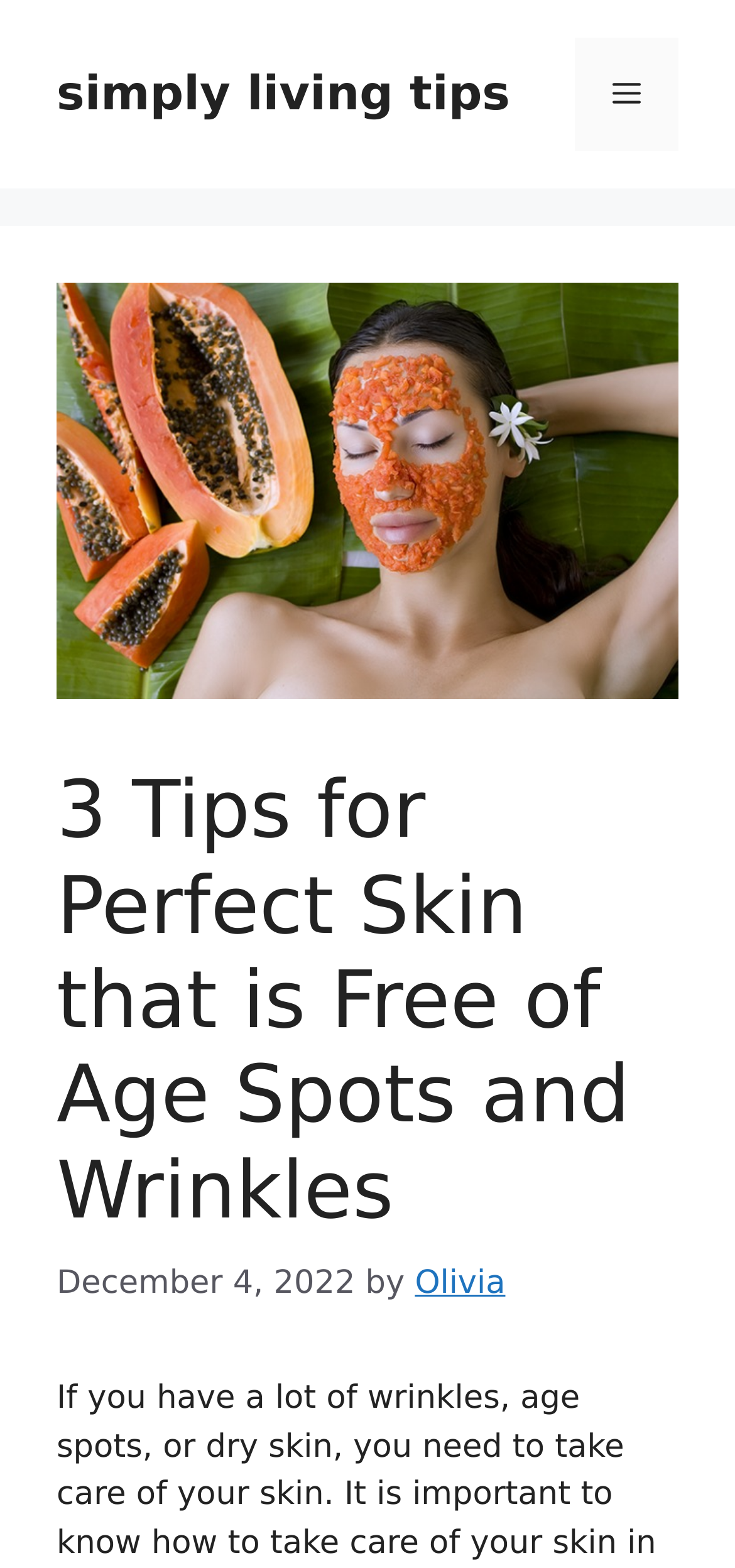Given the webpage screenshot and the description, determine the bounding box coordinates (top-left x, top-left y, bottom-right x, bottom-right y) that define the location of the UI element matching this description: Menu

[0.782, 0.024, 0.923, 0.096]